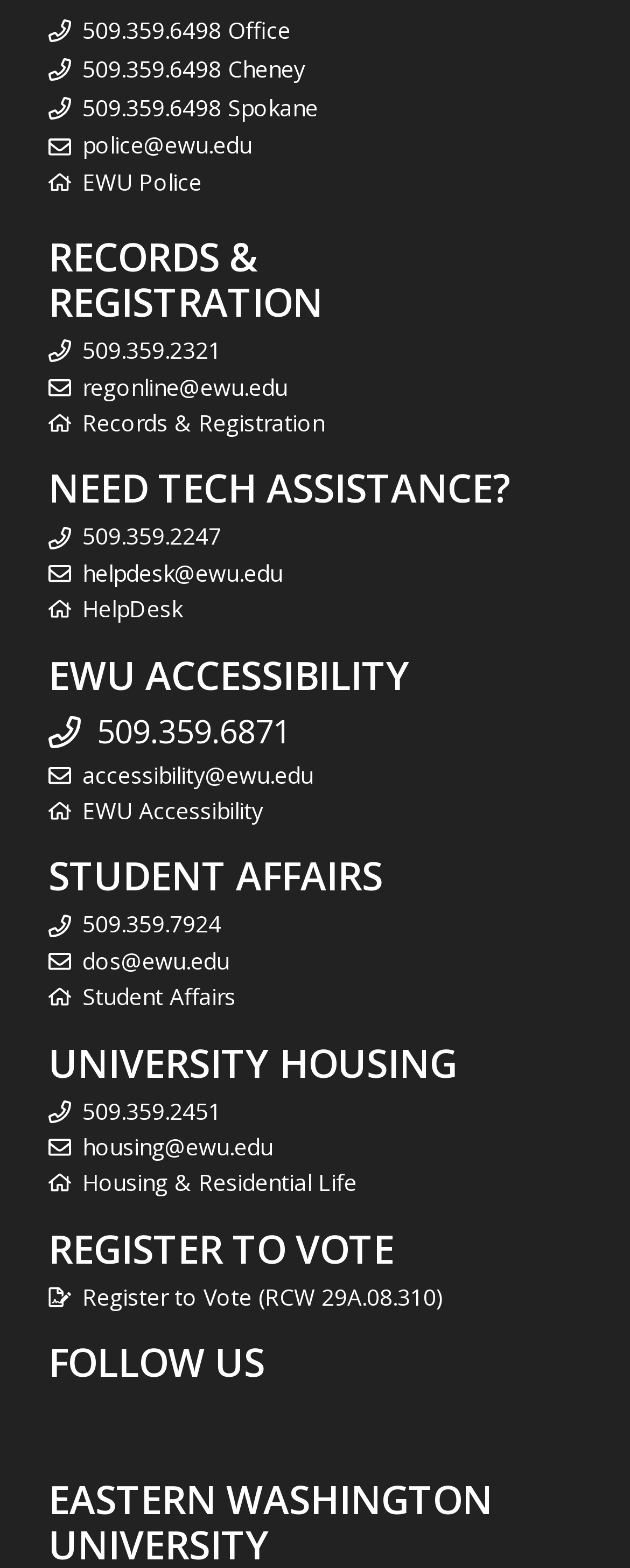Given the element description "509.359.6498 Spokane", identify the bounding box of the corresponding UI element.

[0.131, 0.058, 0.505, 0.078]